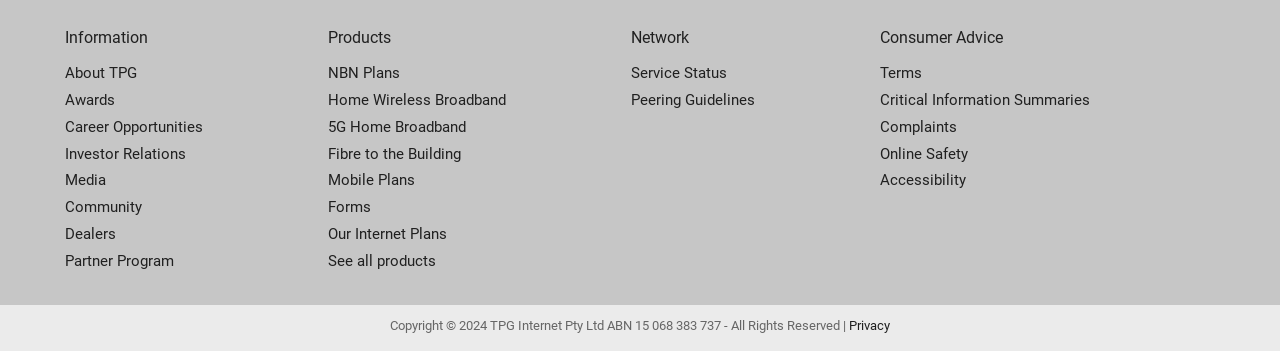What is the link next to 'Copyright'?
Please answer the question with as much detail and depth as you can.

The link next to 'Copyright' is 'Privacy' because it is the link listed next to the copyright information, with a bounding box coordinate of [0.663, 0.905, 0.695, 0.947].